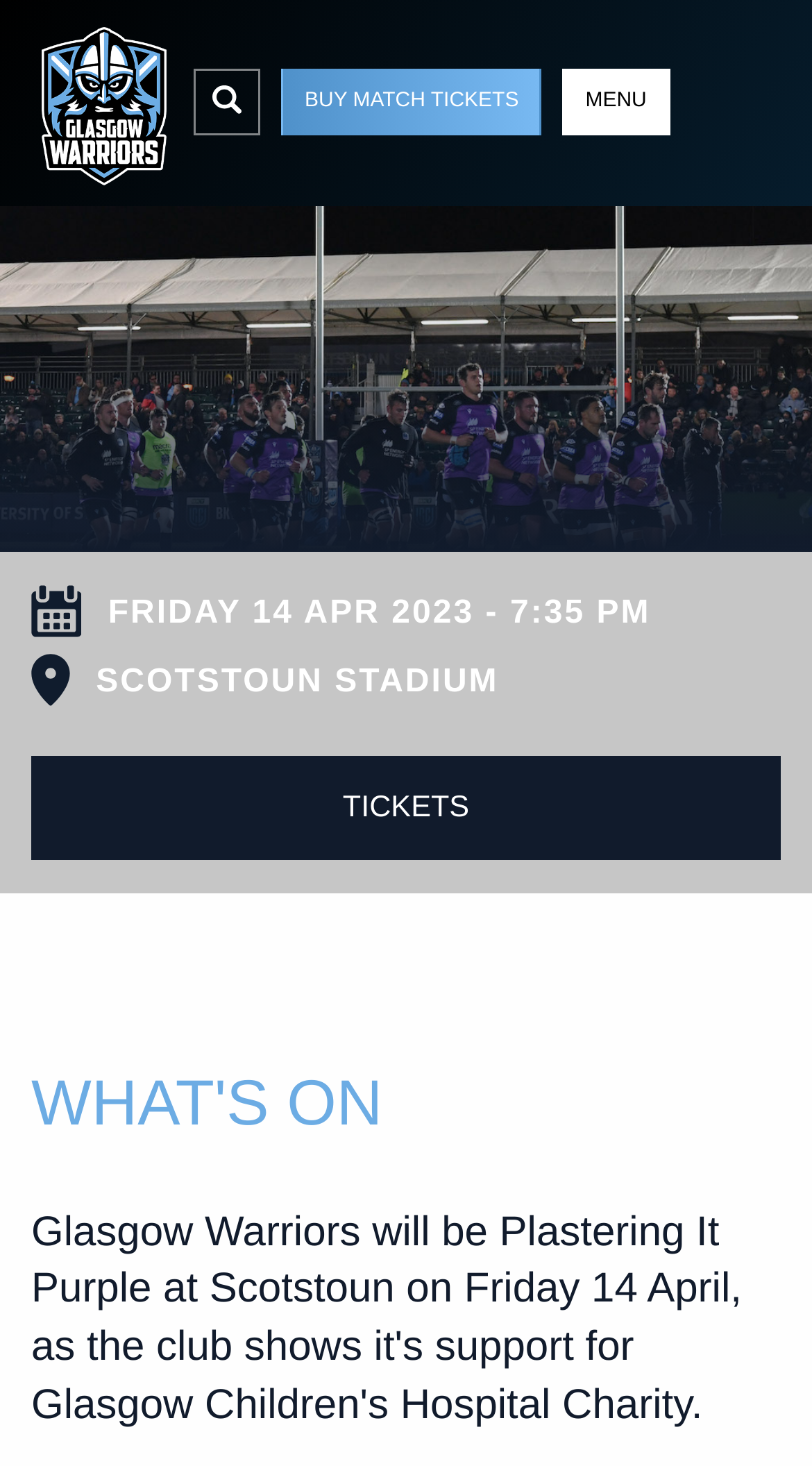Give the bounding box coordinates for the element described by: "name="last_name" placeholder="Last Name"".

None